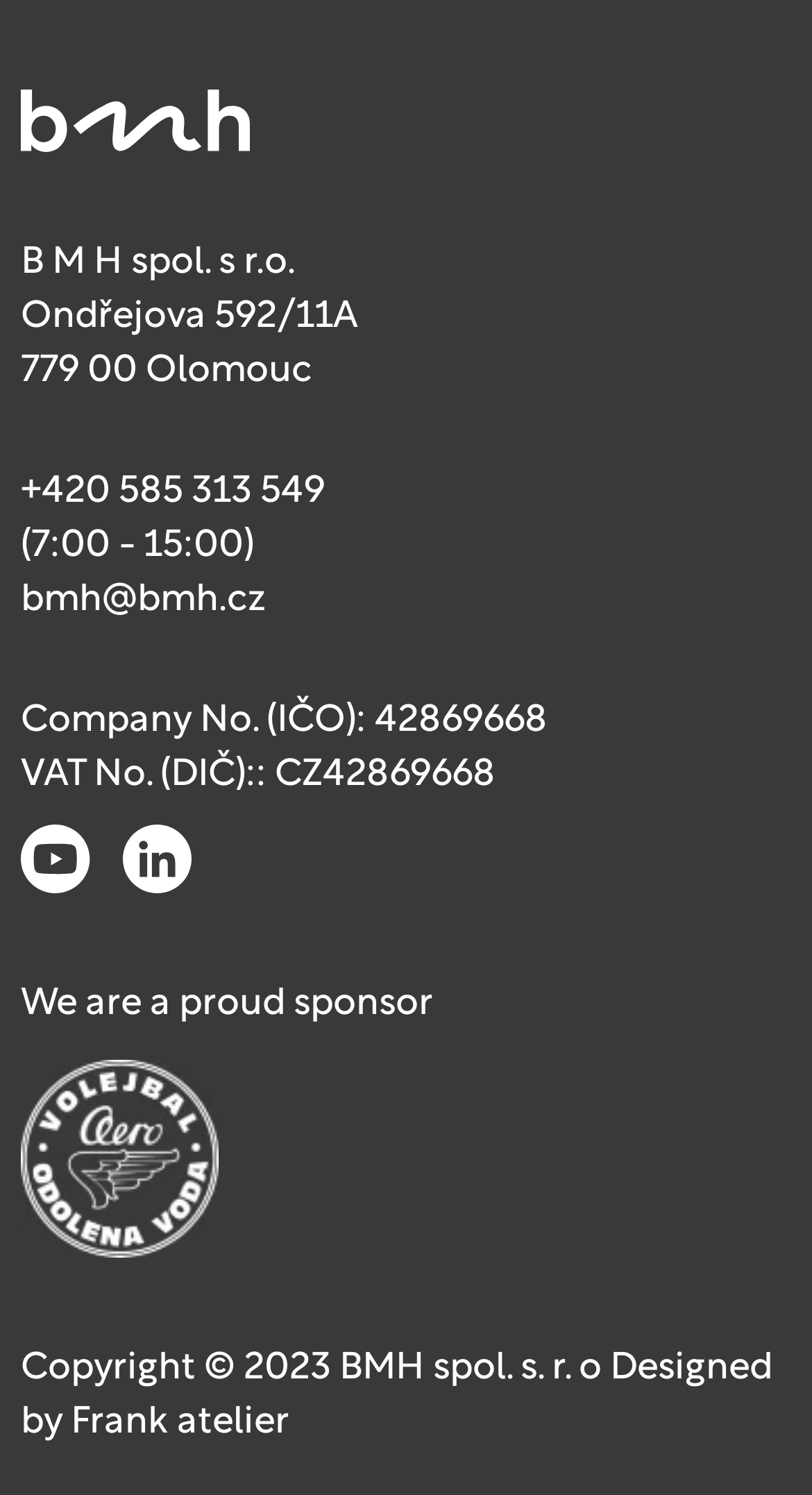Identify the bounding box coordinates for the UI element mentioned here: "bmh@bmh.cz". Provide the coordinates as four float values between 0 and 1, i.e., [left, top, right, bottom].

[0.026, 0.39, 0.328, 0.414]